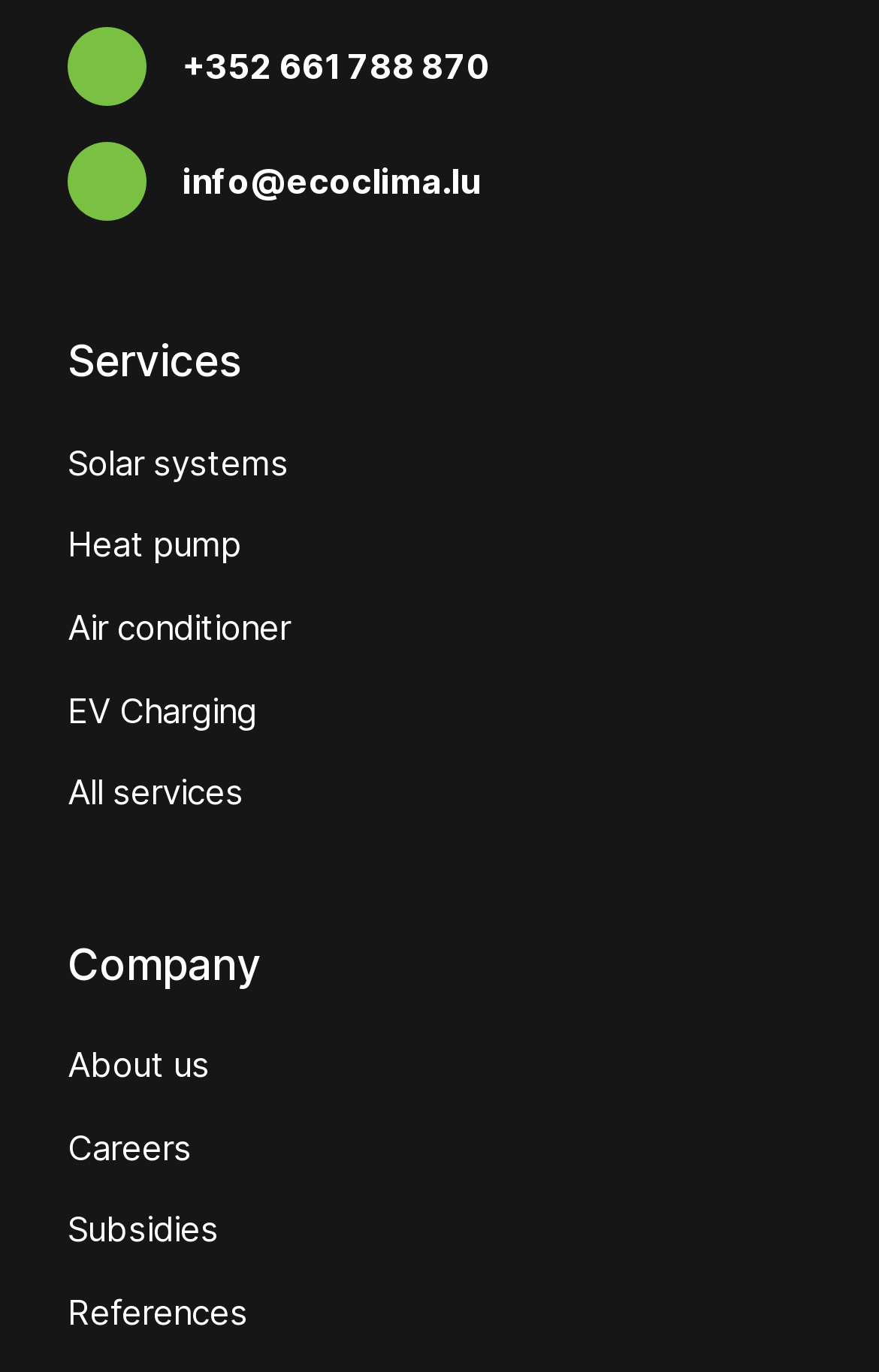For the given element description References, determine the bounding box coordinates of the UI element. The coordinates should follow the format (top-left x, top-left y, bottom-right x, bottom-right y) and be within the range of 0 to 1.

[0.077, 0.941, 0.282, 0.972]